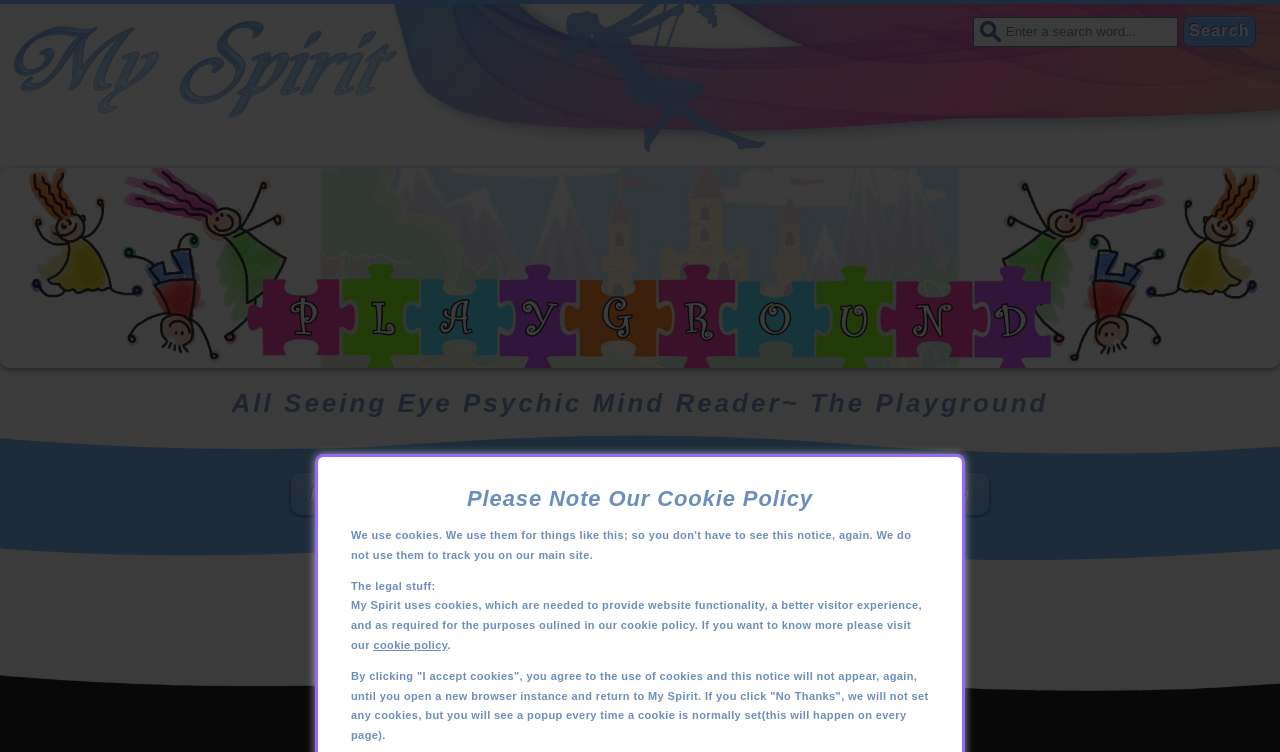Analyze and describe the webpage in a detailed narrative.

This webpage is about Witchy's All Seeing Eye Psychic Mind Reader, a unique mind-reading experience. At the top of the page, there is a large image that spans the entire width, with a heading "All Seeing Eye Psychic Mind Reader~ The Playground" positioned in the middle. Below this image, there is a navigation menu with links to different sections of the website, including Home, Bazaar, Garden, Library, Playground, and Help.

Above the navigation menu, there is a blue wave image that stretches across the page. A similar blue wave image appears again below the navigation menu. In between these two images, there is a search bar located at the top right corner of the page, with a text box and a search button.

The main content of the page is divided into two sections. On the left side, there is a heading "Please Note Our Cookie Policy" followed by a paragraph of text explaining the website's cookie policy. This text is accompanied by a link to the cookie policy page. On the right side, there is a heading "Witchy's All Seeing Eye Mind Reader" with a subheading "It Knows What You Think..." below it.

At the very top of the page, there is a link to the My Spirit Home Page, represented by an image that spans the entire width of the page. Below this image, there is another image with the title "My Spirit ~ The Playground ~ All Seeing Eye Psychic Mind Reader".